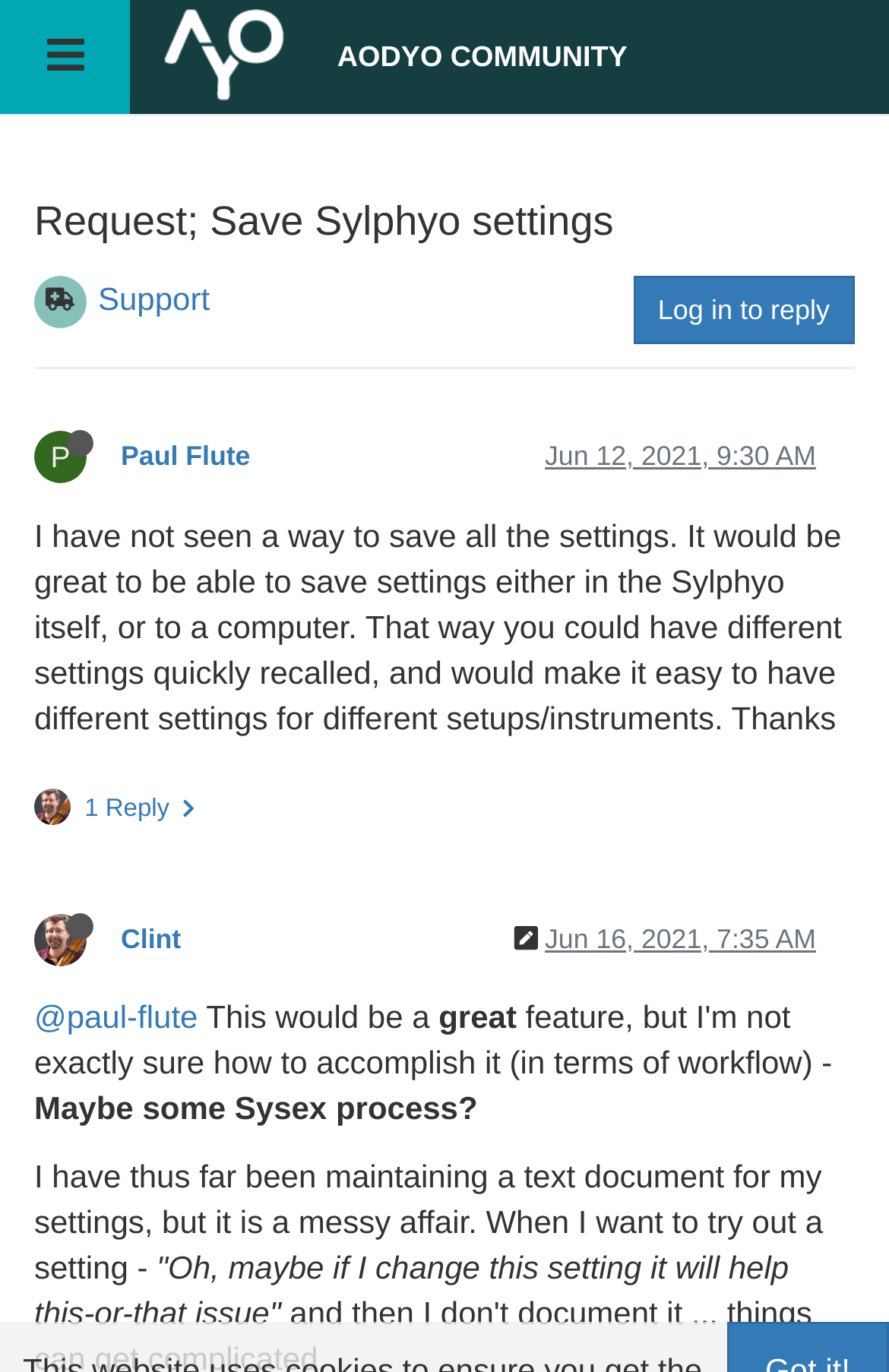Who started the request?
Kindly offer a comprehensive and detailed response to the question.

The name of the person who started the request can be found in the link element 'Paul Flute' which is a child of the root element and has a generic element 'Paul Flute' as its child.